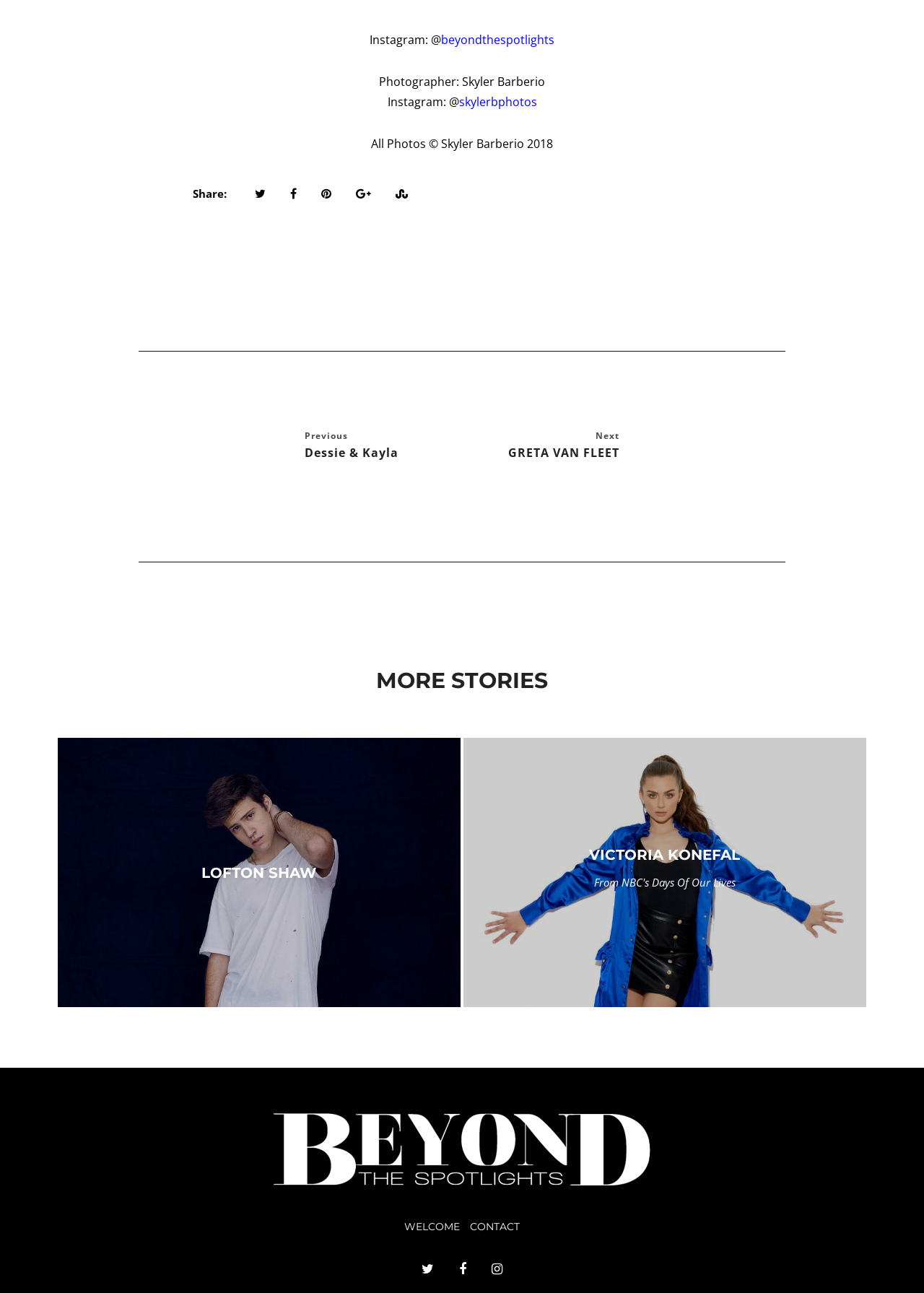Pinpoint the bounding box coordinates of the area that must be clicked to complete this instruction: "Visit the homepage".

[0.438, 0.944, 0.498, 0.954]